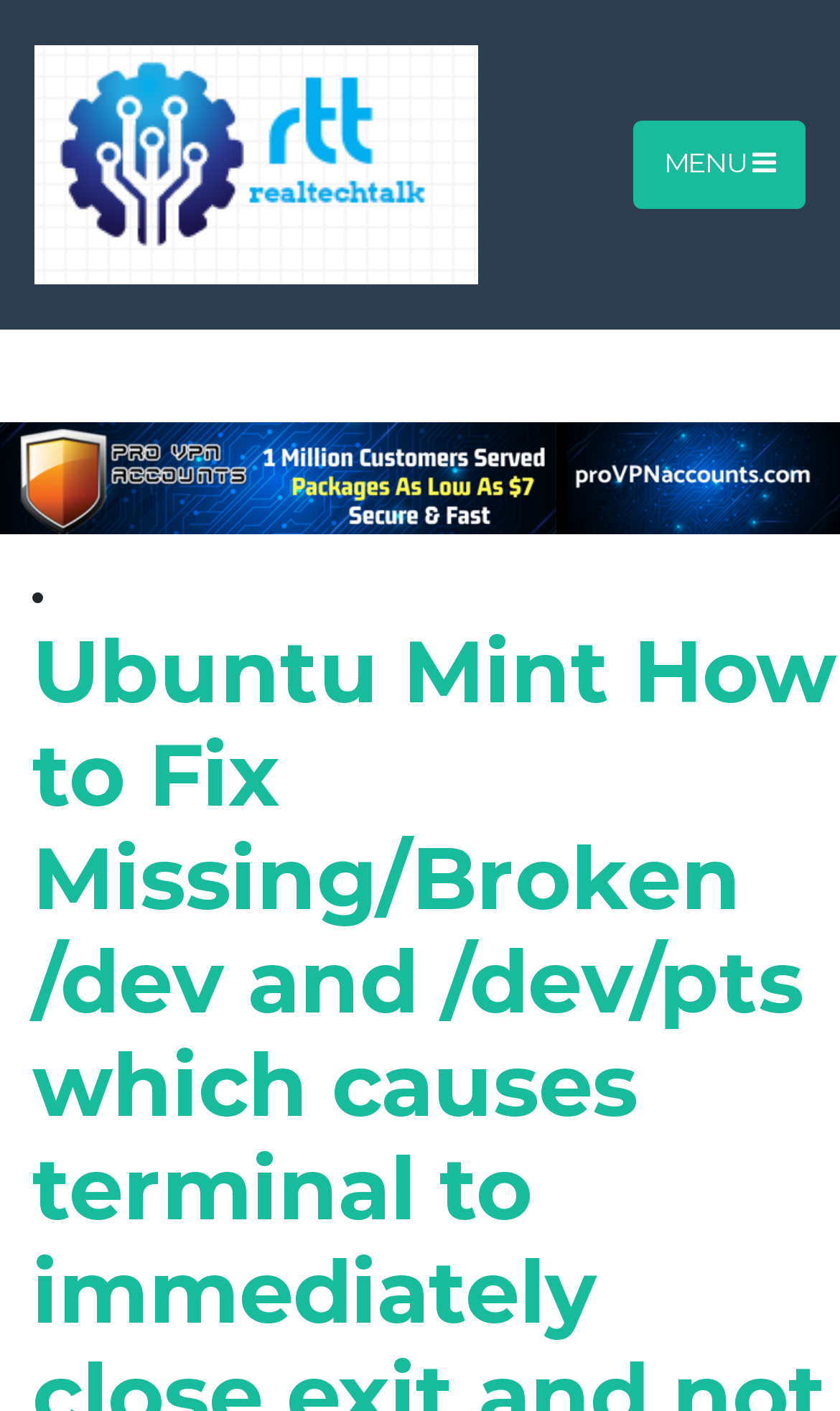Determine the bounding box coordinates for the UI element described. Format the coordinates as (top-left x, top-left y, bottom-right x, bottom-right y) and ensure all values are between 0 and 1. Element description: Menu

[0.755, 0.086, 0.959, 0.148]